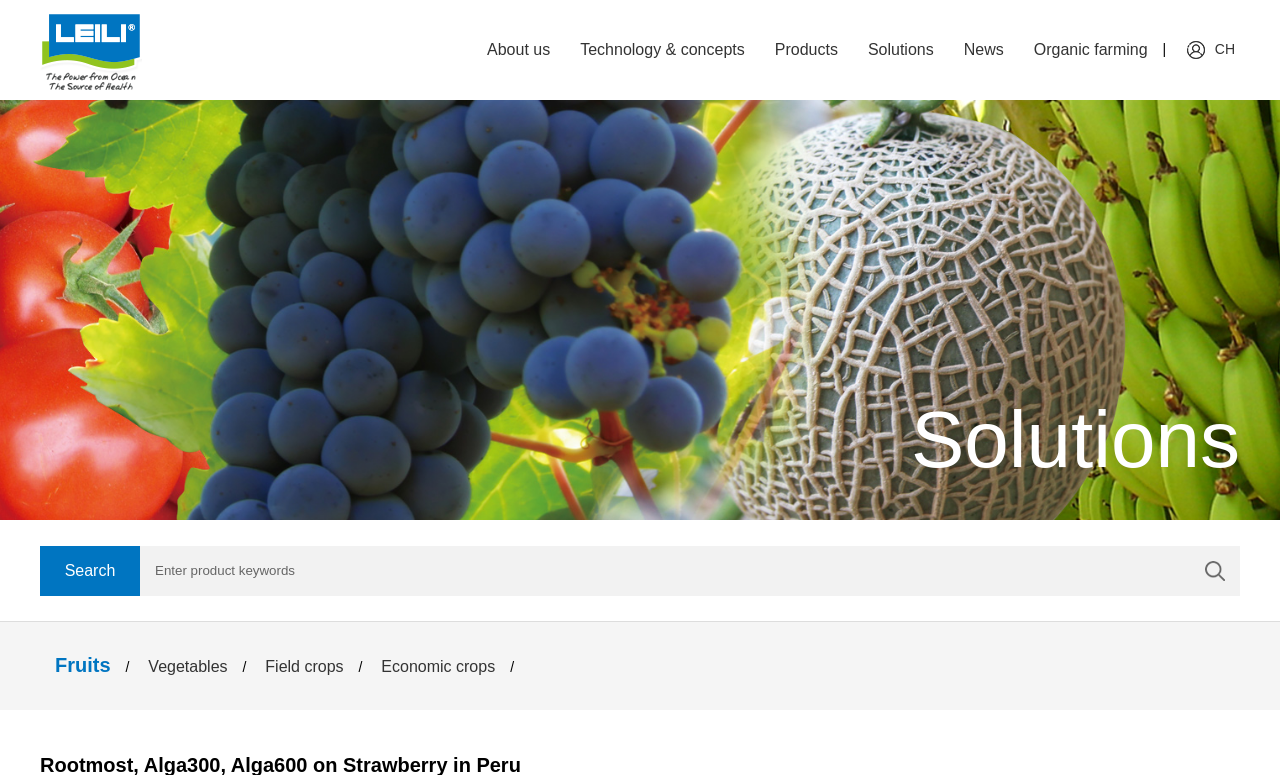Provide the bounding box coordinates for the UI element described in this sentence: "name="KeyWord" placeholder="Enter product keywords"". The coordinates should be four float values between 0 and 1, i.e., [left, top, right, bottom].

[0.109, 0.704, 0.93, 0.769]